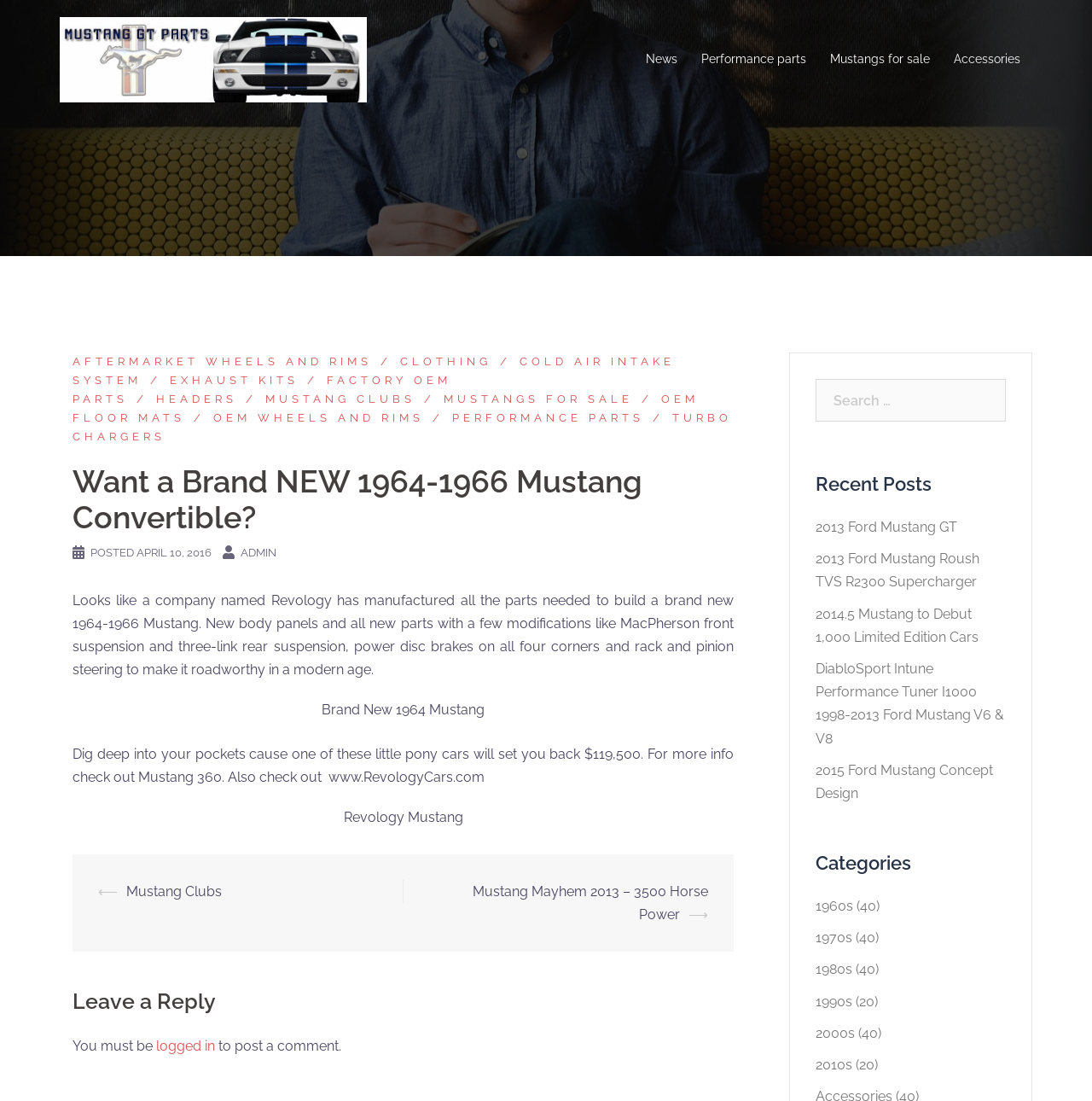Please determine the bounding box coordinates of the element to click in order to execute the following instruction: "Read the 'Want a Brand NEW 1964-1966 Mustang Convertible?' article". The coordinates should be four float numbers between 0 and 1, specified as [left, top, right, bottom].

[0.066, 0.421, 0.672, 0.494]